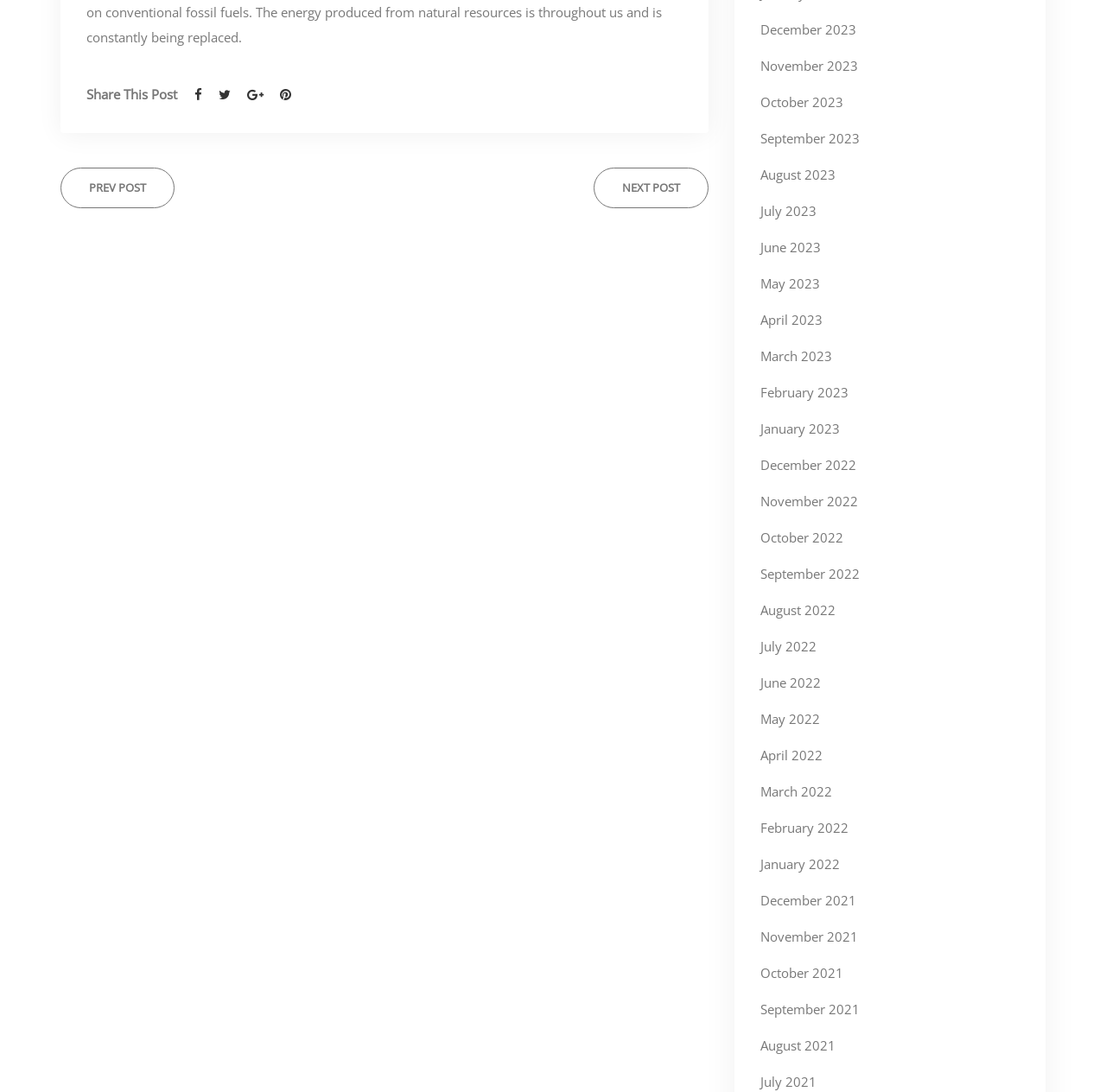Find the bounding box coordinates for the area that should be clicked to accomplish the instruction: "Share this post".

[0.078, 0.078, 0.16, 0.094]